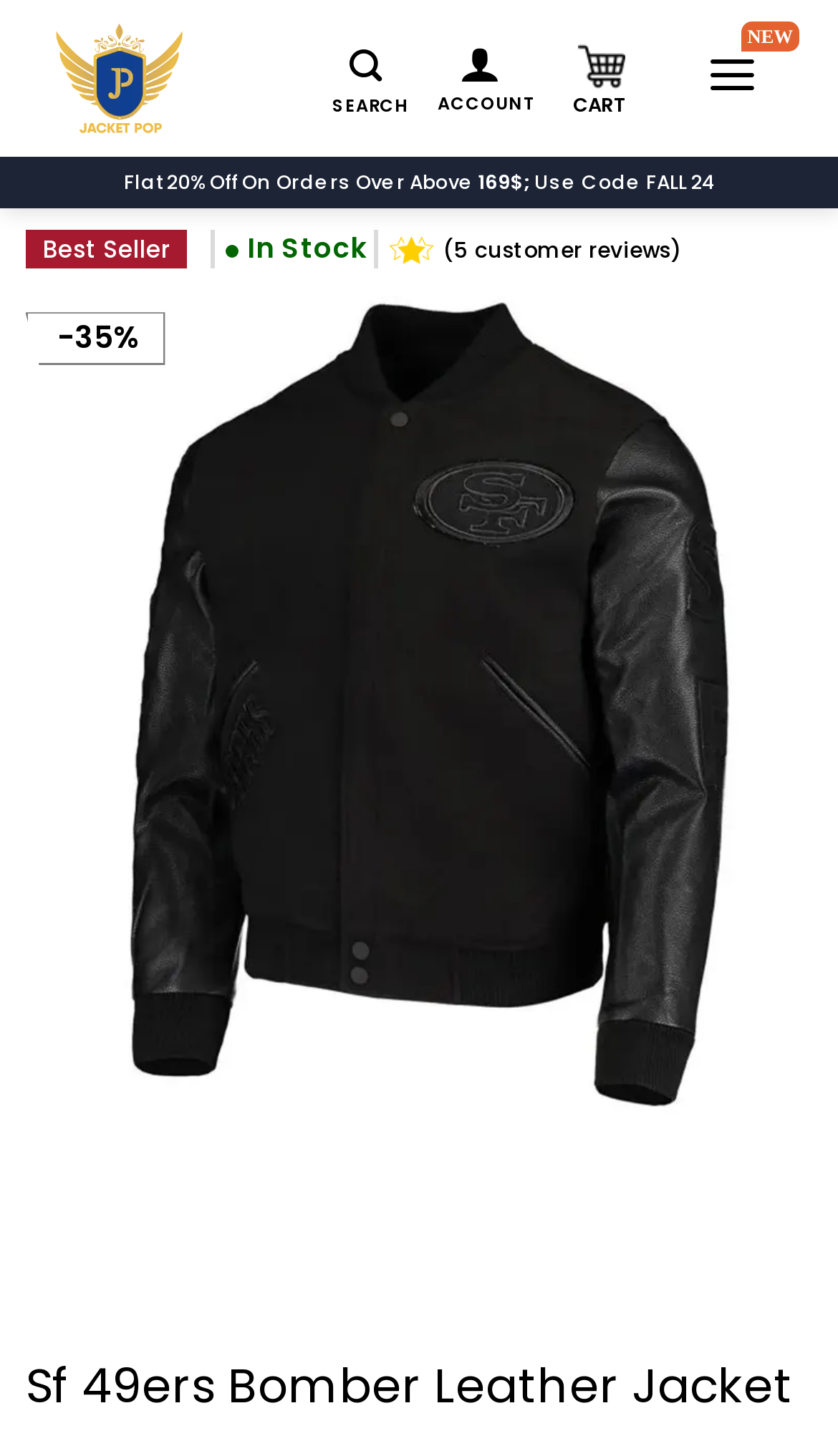Determine the bounding box coordinates of the element's region needed to click to follow the instruction: "Go to top". Provide these coordinates as four float numbers between 0 and 1, formatted as [left, top, right, bottom].

[0.844, 0.91, 0.944, 0.967]